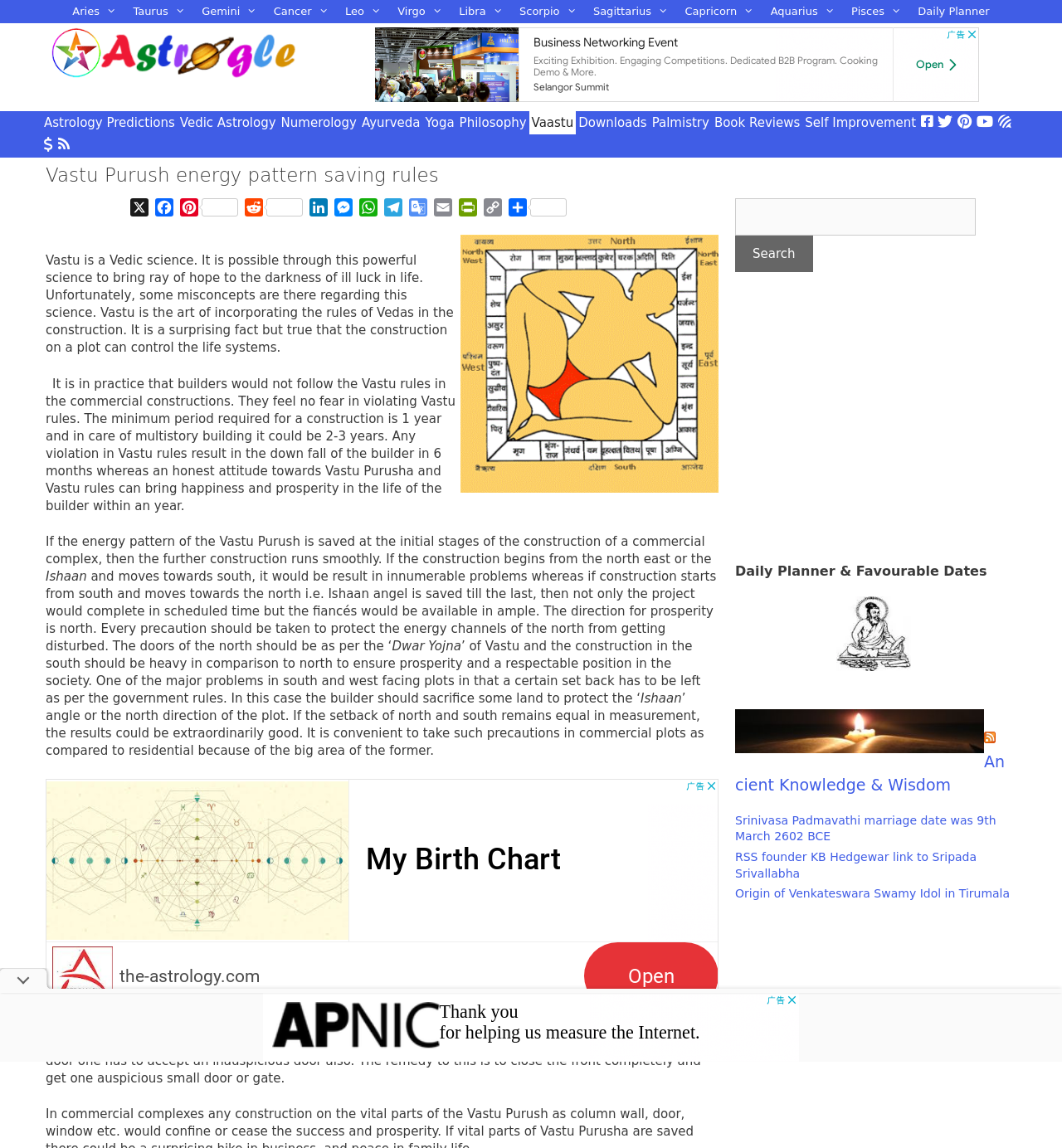What direction is considered prosperous?
Provide an in-depth answer to the question, covering all aspects.

The webpage states that the direction for prosperity is north, and every precaution should be taken to protect the energy channels of the north from getting disturbed. It is also mentioned that the doors of the north should be as per the 'Dwar Yojna' of Vastu.